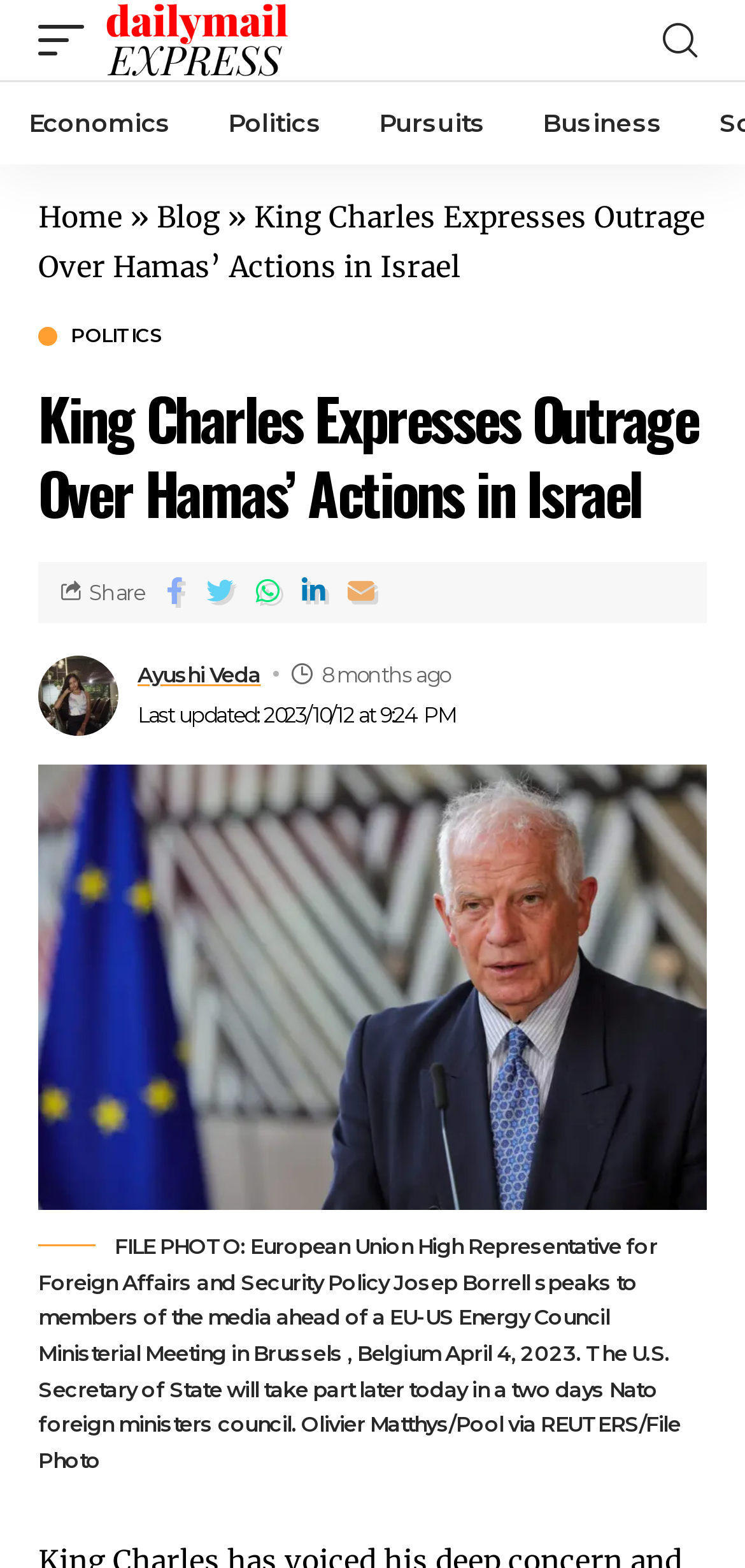What is the name of the publication? Using the information from the screenshot, answer with a single word or phrase.

Daily Mail Express